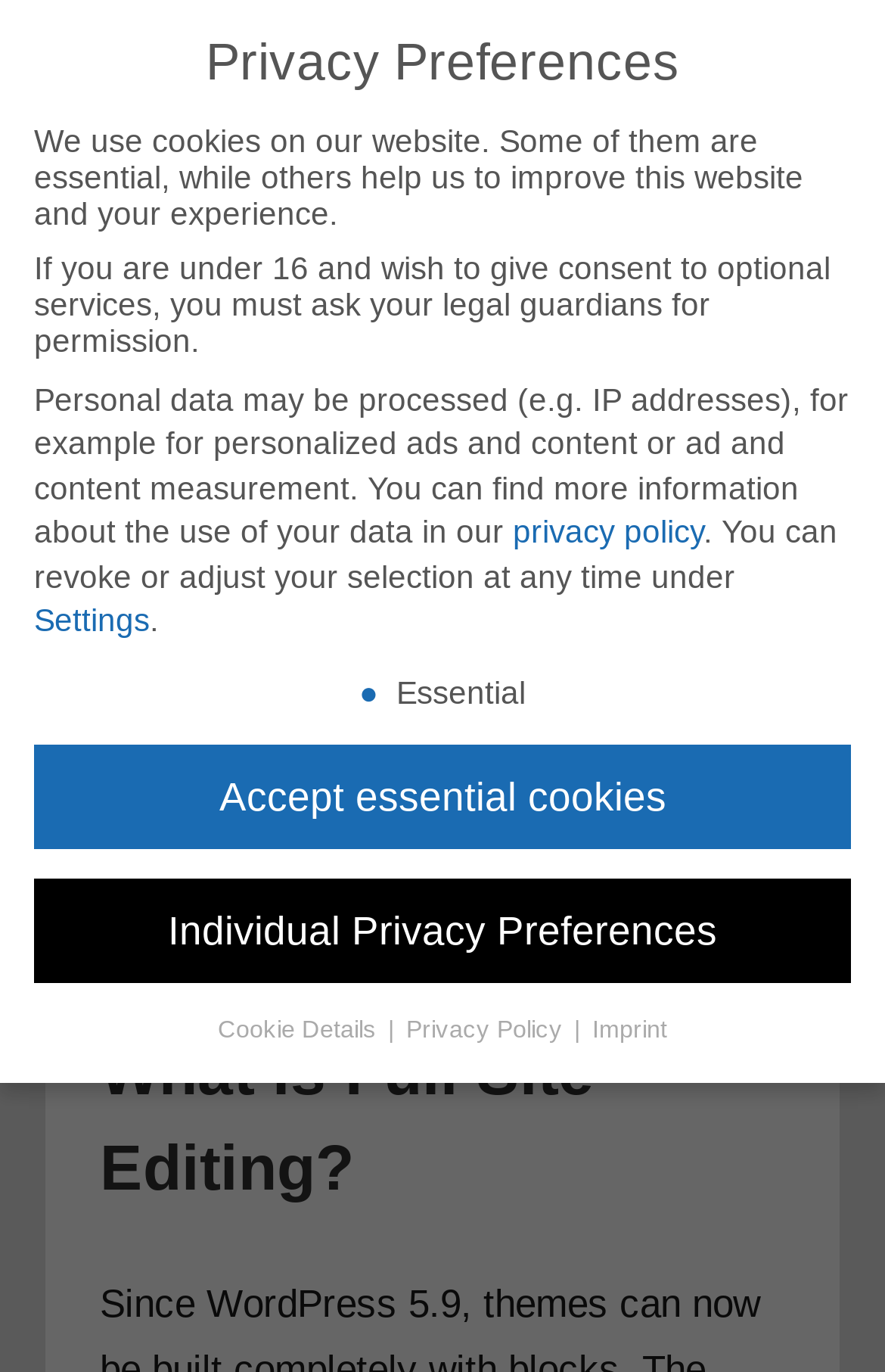Locate and generate the text content of the webpage's heading.

First block theme released